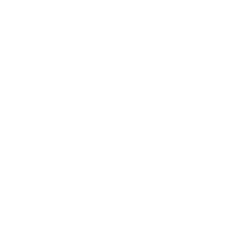What is the goal of Lighthouse's facilities and services?
Using the image, give a concise answer in the form of a single word or short phrase.

Create a safe space